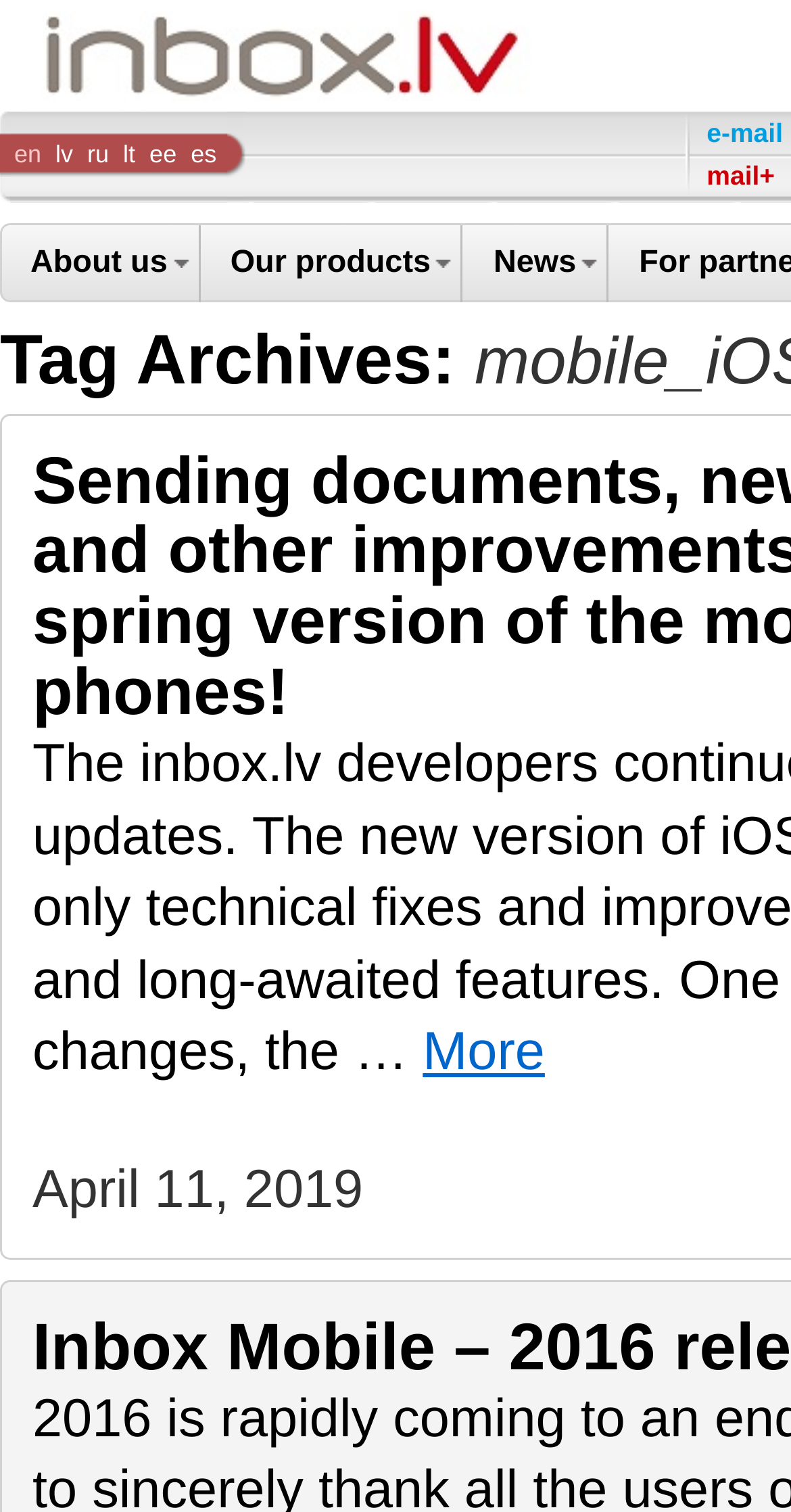Explain the webpage in detail, including its primary components.

The webpage is titled "Inbox Company" and has a prominent link with the same name at the top left corner. Below this link, there is a list of language options, including English, Latvian, Russian, Lithuanian, Estonian, and Spanish, arranged horizontally from left to right.

The main navigation menu is located below the language options, consisting of three links: "About us" on the left, "Our products" in the center, and "News" on the right. The "News" section has a secondary link titled "More" positioned below it.

At the bottom of the page, there is a static text element displaying the date "April 11, 2019", situated near the center of the page.